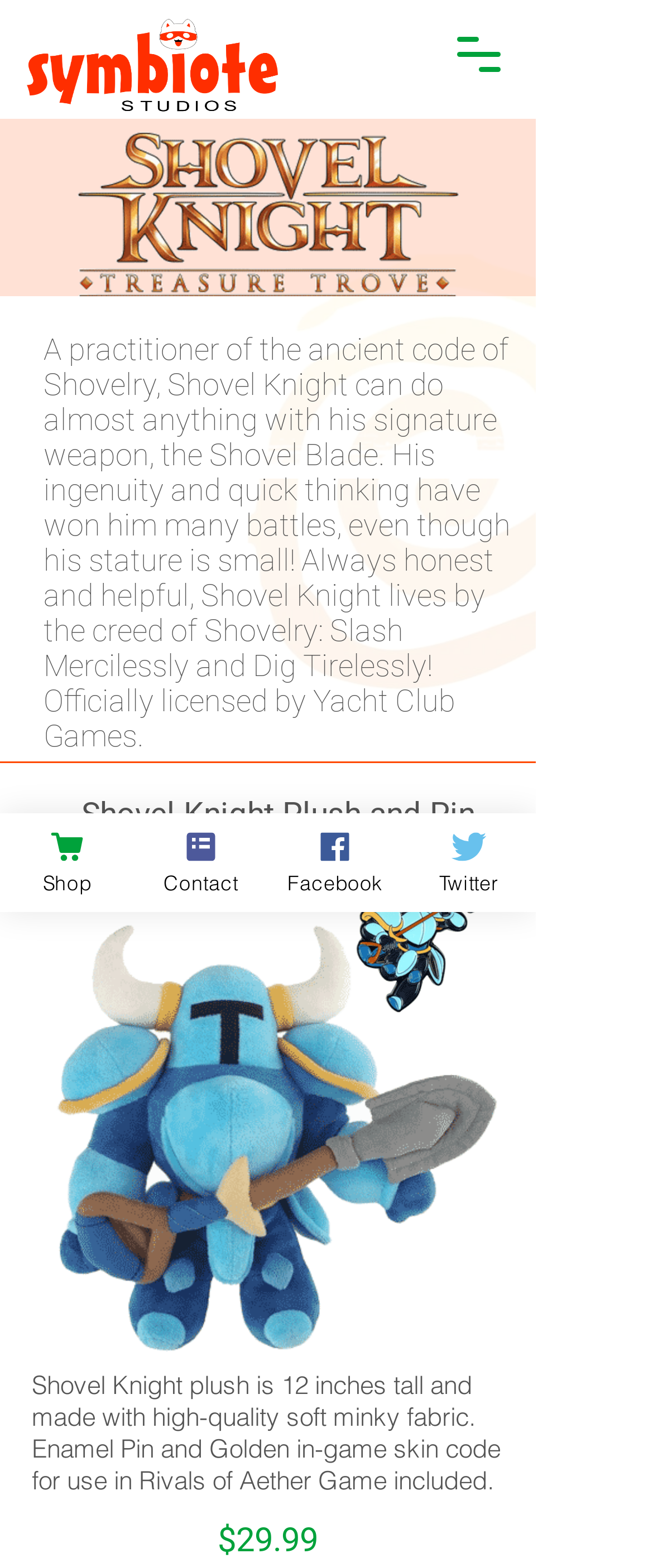Please specify the bounding box coordinates in the format (top-left x, top-left y, bottom-right x, bottom-right y), with all values as floating point numbers between 0 and 1. Identify the bounding box of the UI element described by: aria-label="Open navigation menu"

[0.669, 0.007, 0.797, 0.061]